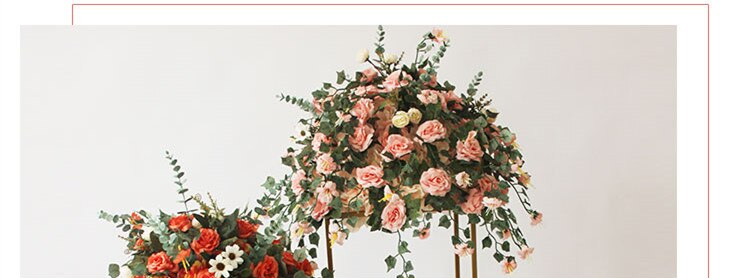Provide a single word or phrase to answer the given question: 
What is the purpose of the floral arrangement?

decorative purposes